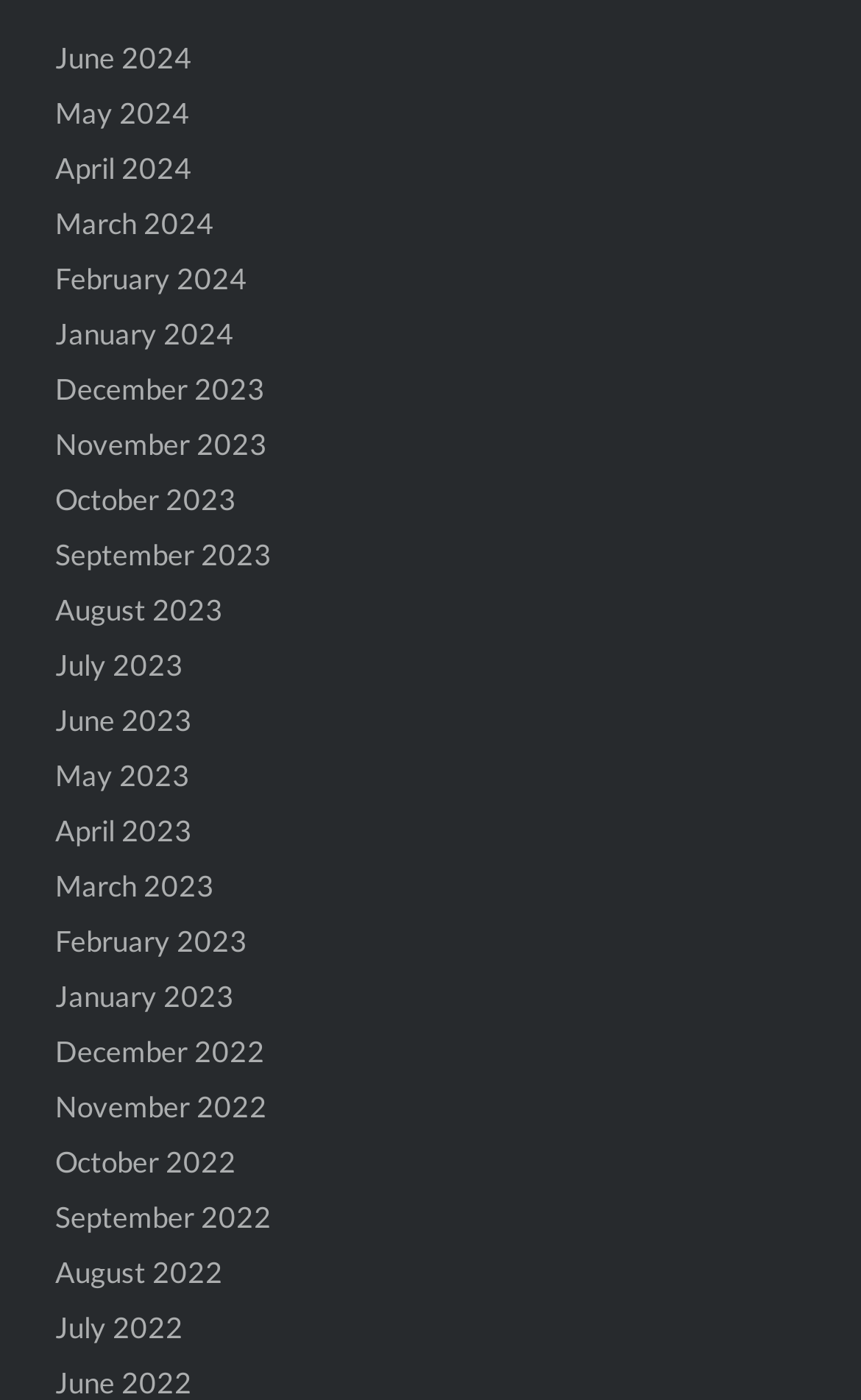Provide the bounding box coordinates of the HTML element described as: "alt="Pba Consult"". The bounding box coordinates should be four float numbers between 0 and 1, i.e., [left, top, right, bottom].

None